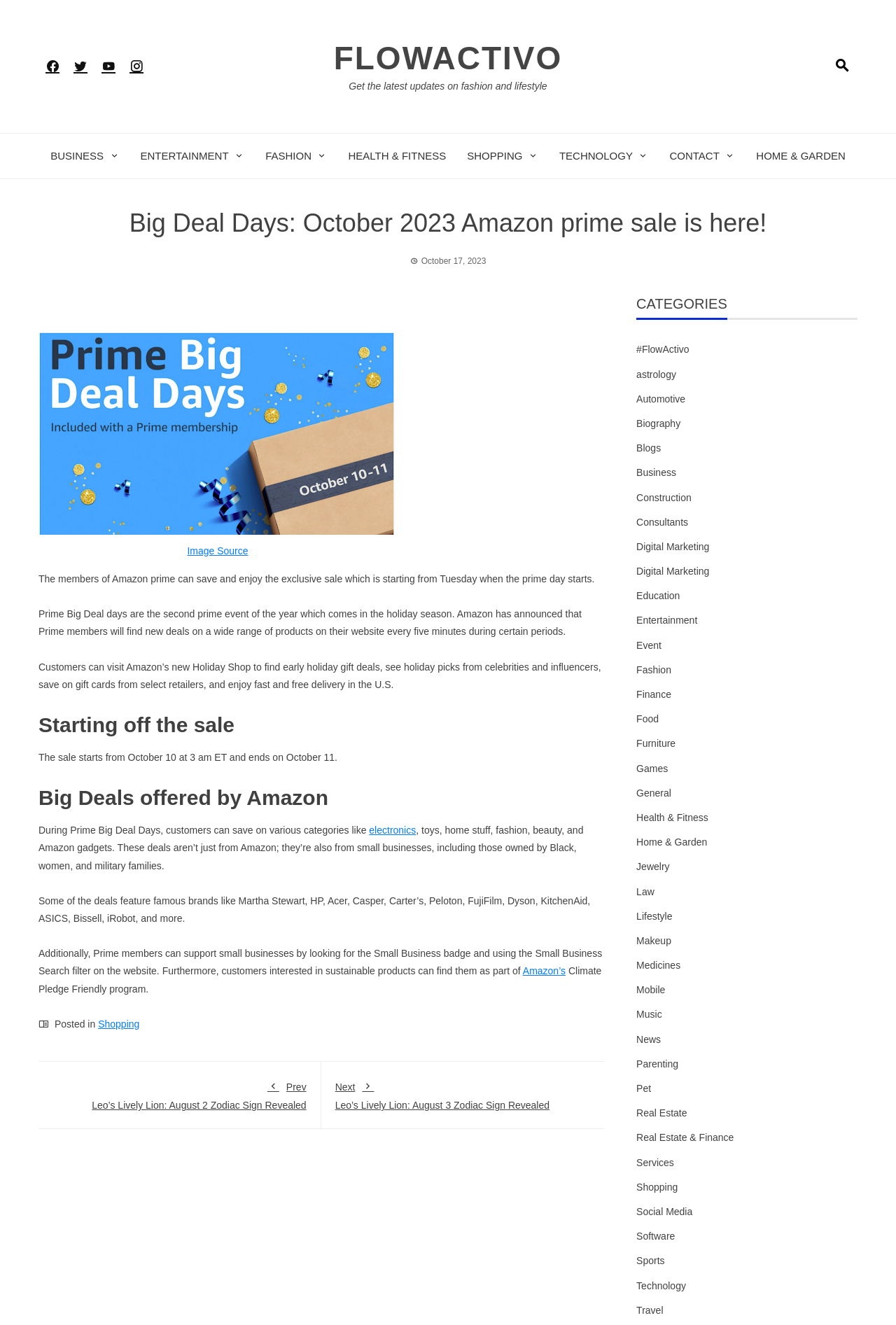Ascertain the bounding box coordinates for the UI element detailed here: "Home & Garden". The coordinates should be provided as [left, top, right, bottom] with each value being a float between 0 and 1.

[0.844, 0.109, 0.944, 0.126]